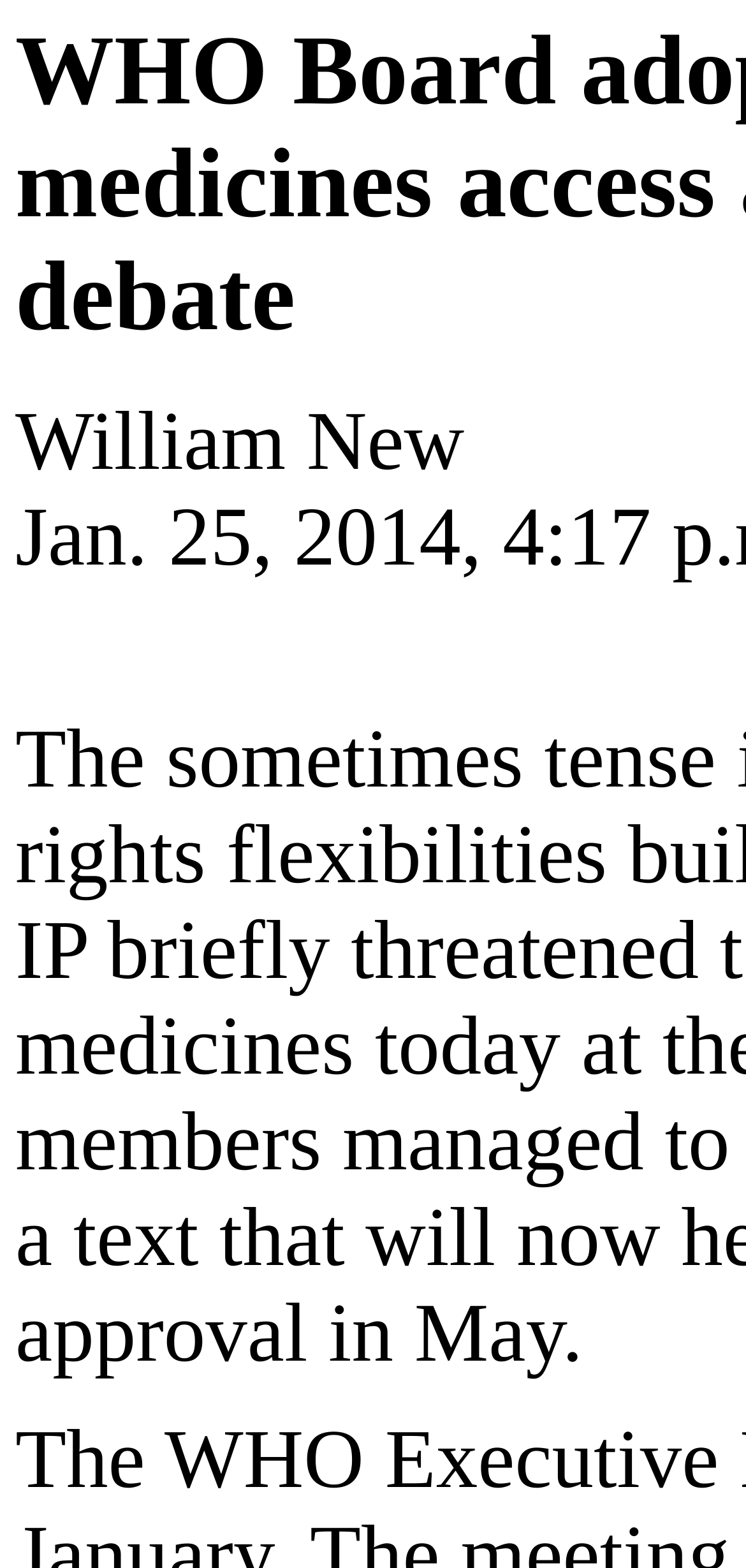Identify the webpage's primary heading and generate its text.

WHO Board adopts resolution on medicines access after TRIPS flexibilities debate